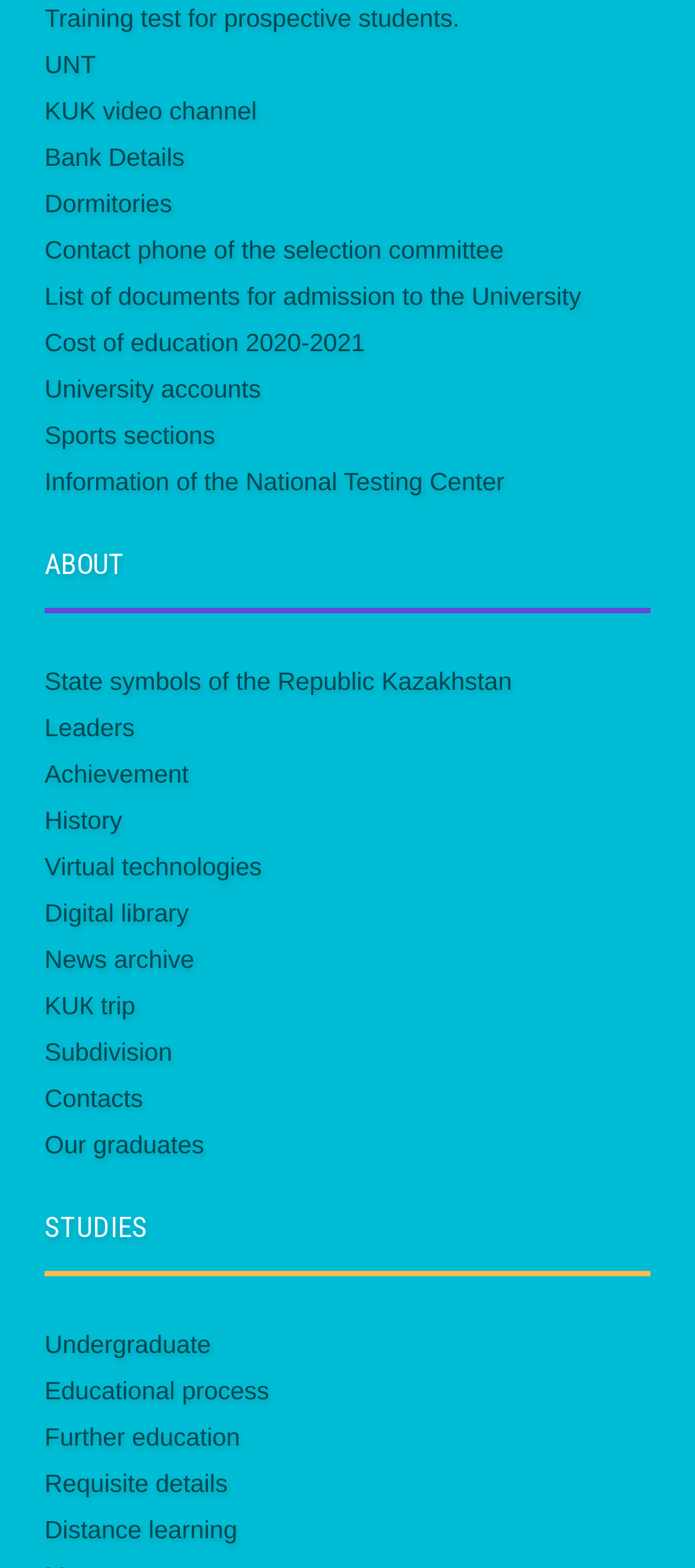From the element description Training test for prospective students., predict the bounding box coordinates of the UI element. The coordinates must be specified in the format (top-left x, top-left y, bottom-right x, bottom-right y) and should be within the 0 to 1 range.

[0.064, 0.003, 0.661, 0.021]